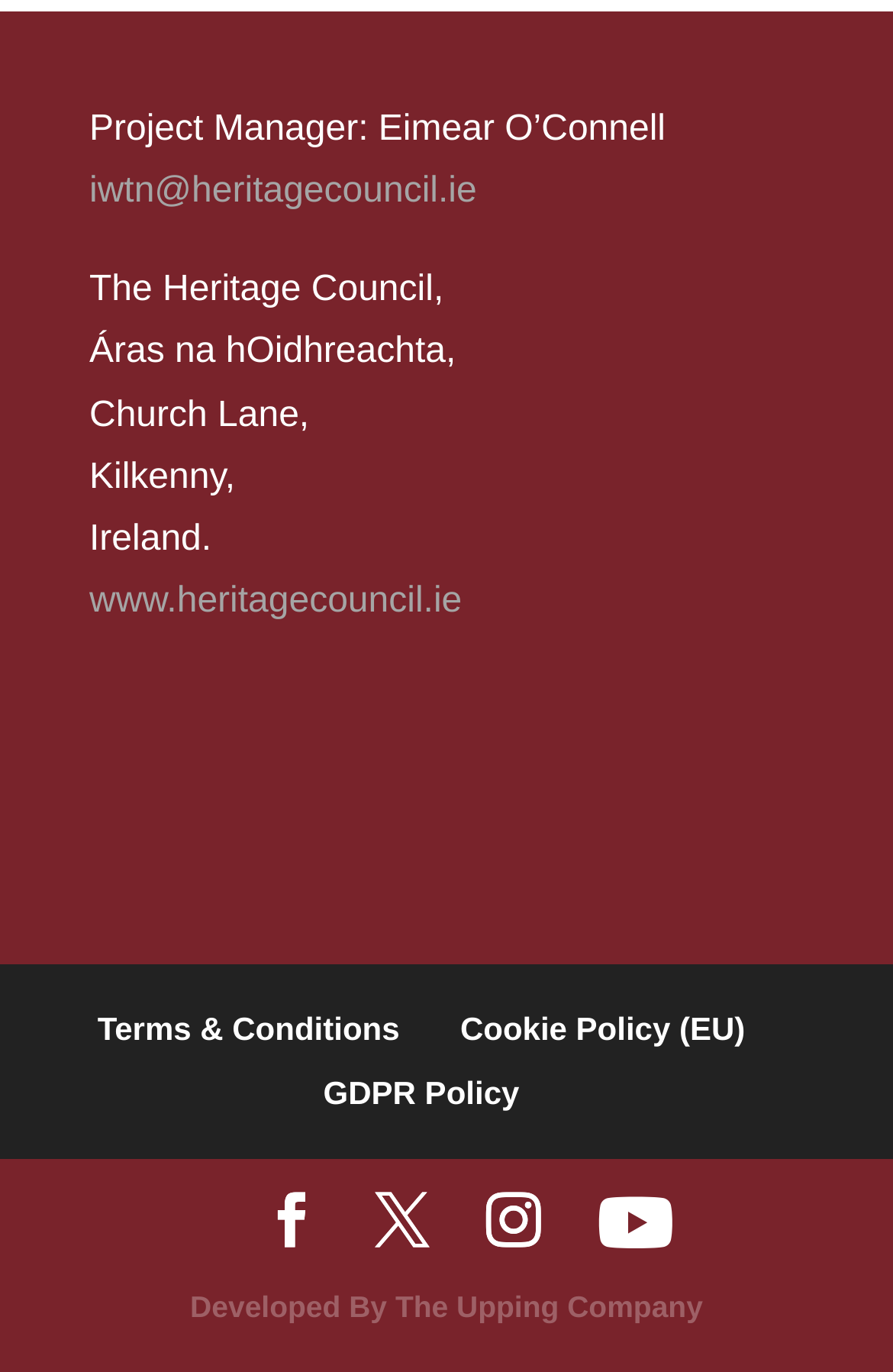Point out the bounding box coordinates of the section to click in order to follow this instruction: "View terms and conditions".

[0.109, 0.737, 0.447, 0.764]